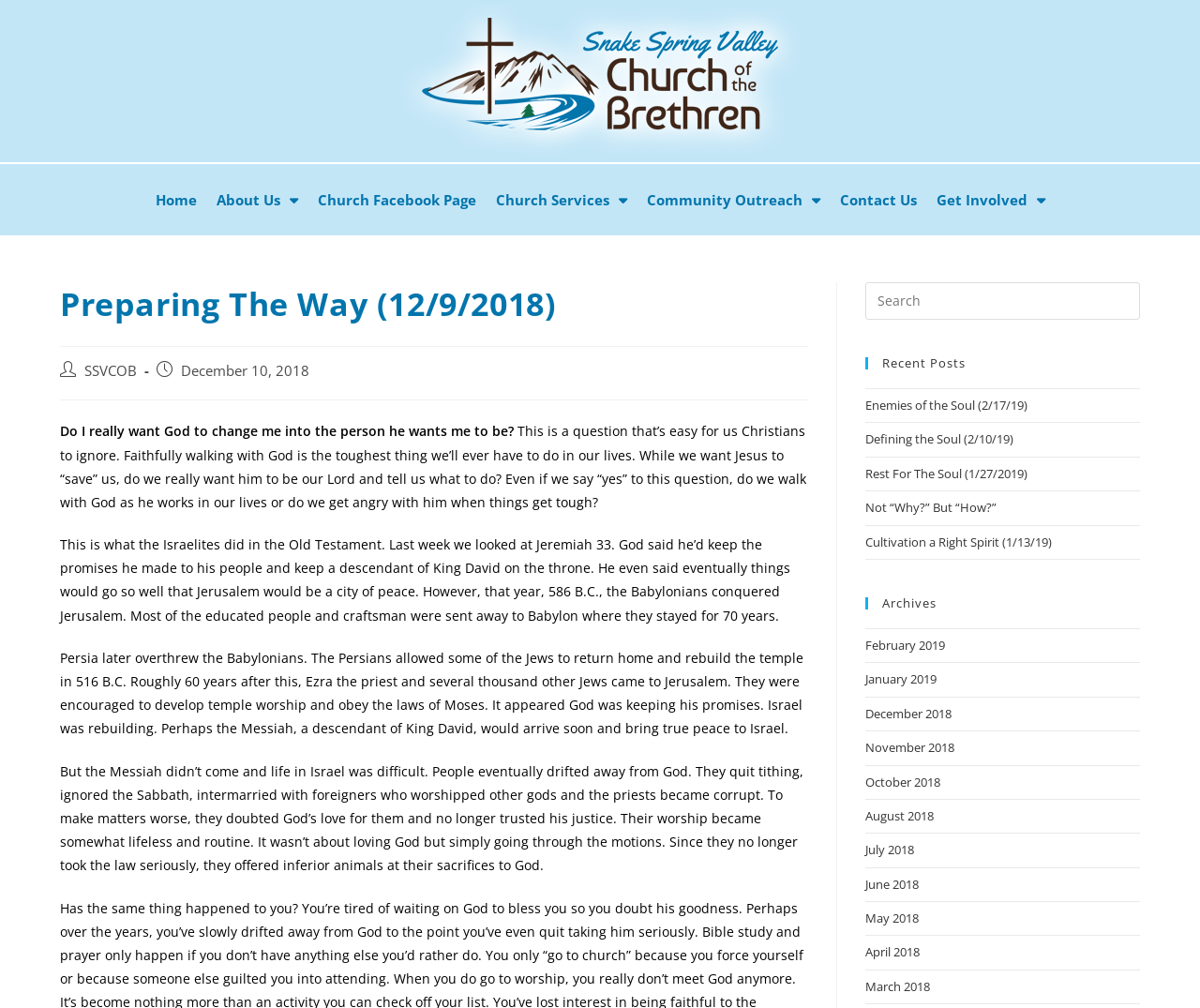Give a concise answer of one word or phrase to the question: 
What is the name of the priest mentioned in the sermon?

Ezra